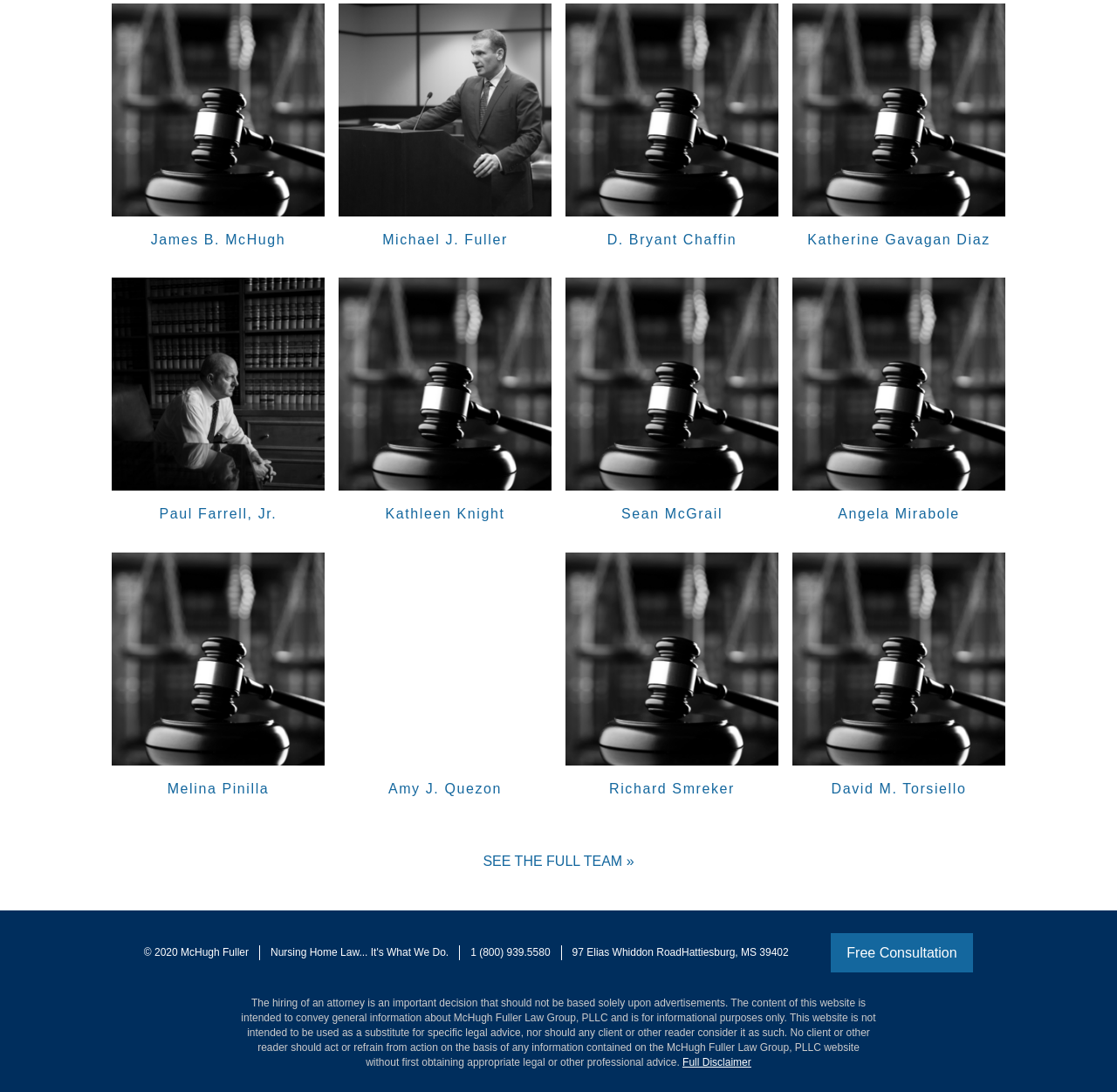Using the description: "parent_node: David M. Torsiello", identify the bounding box of the corresponding UI element in the screenshot.

[0.709, 0.506, 0.9, 0.701]